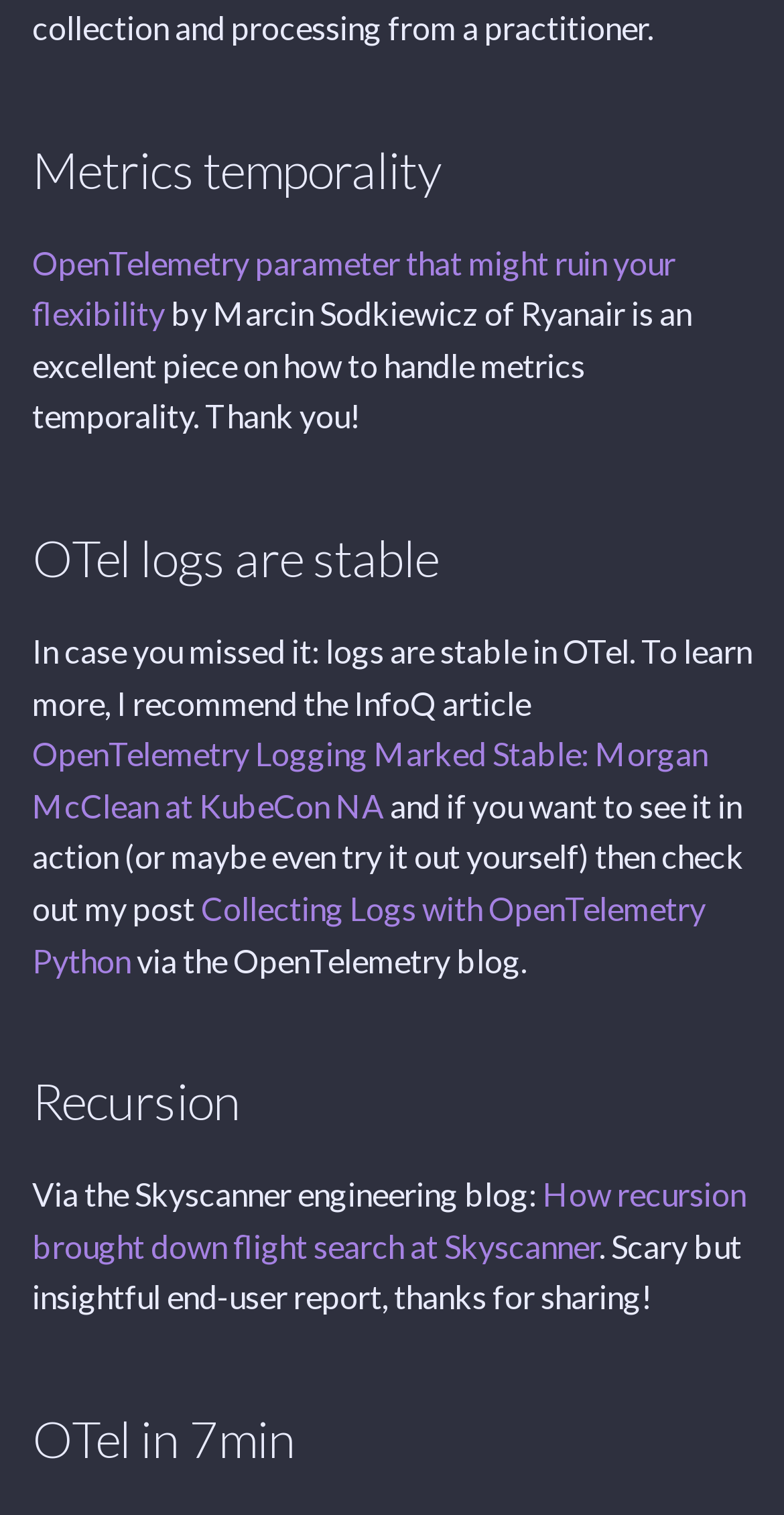Determine the bounding box coordinates of the UI element described below. Use the format (top-left x, top-left y, bottom-right x, bottom-right y) with floating point numbers between 0 and 1: Collecting Logs with OpenTelemetry Python

[0.041, 0.587, 0.9, 0.646]